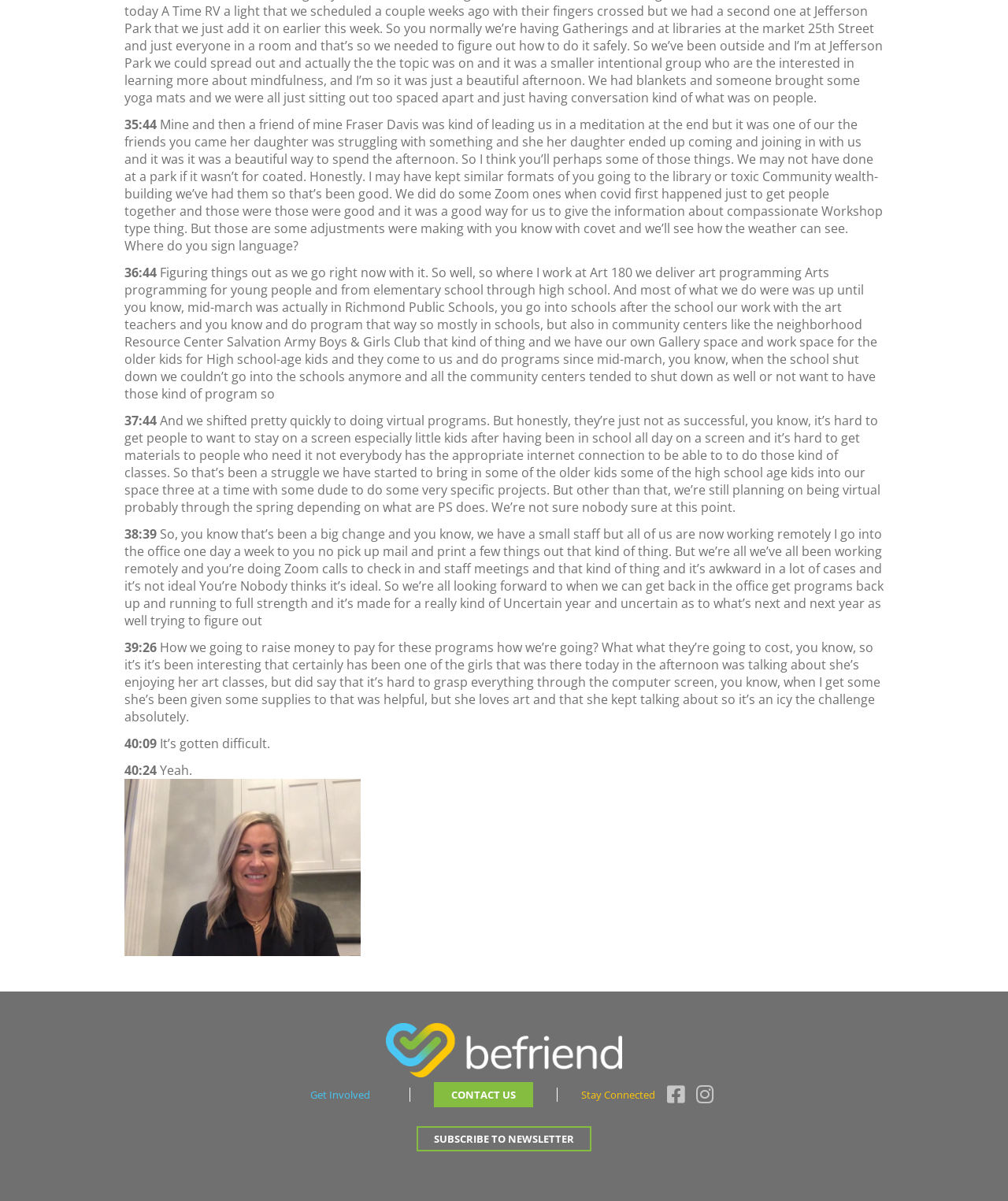Provide the bounding box coordinates of the HTML element described by the text: "Subscribe to Newsletter". The coordinates should be in the format [left, top, right, bottom] with values between 0 and 1.

[0.413, 0.938, 0.587, 0.959]